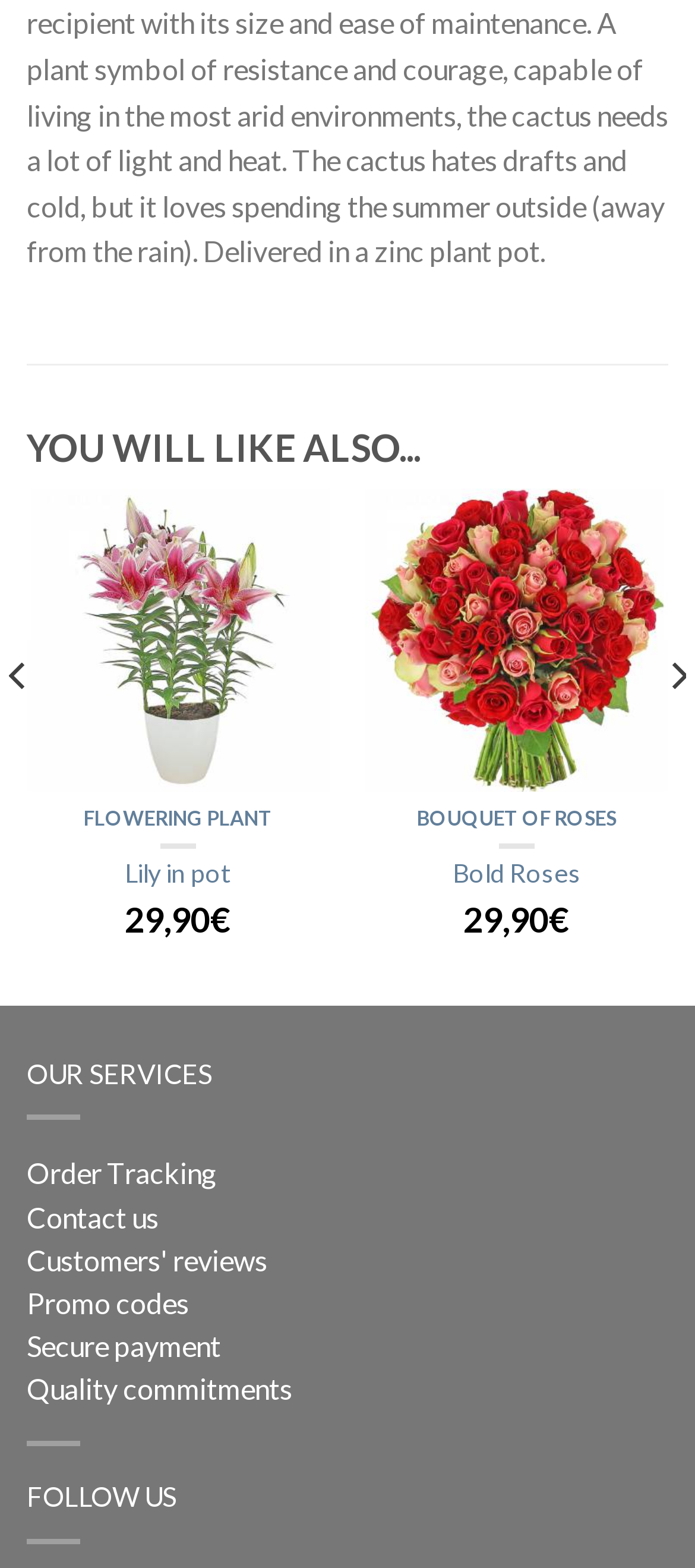Provide a one-word or short-phrase response to the question:
What is the name of the bouquet of roses?

Bold Roses